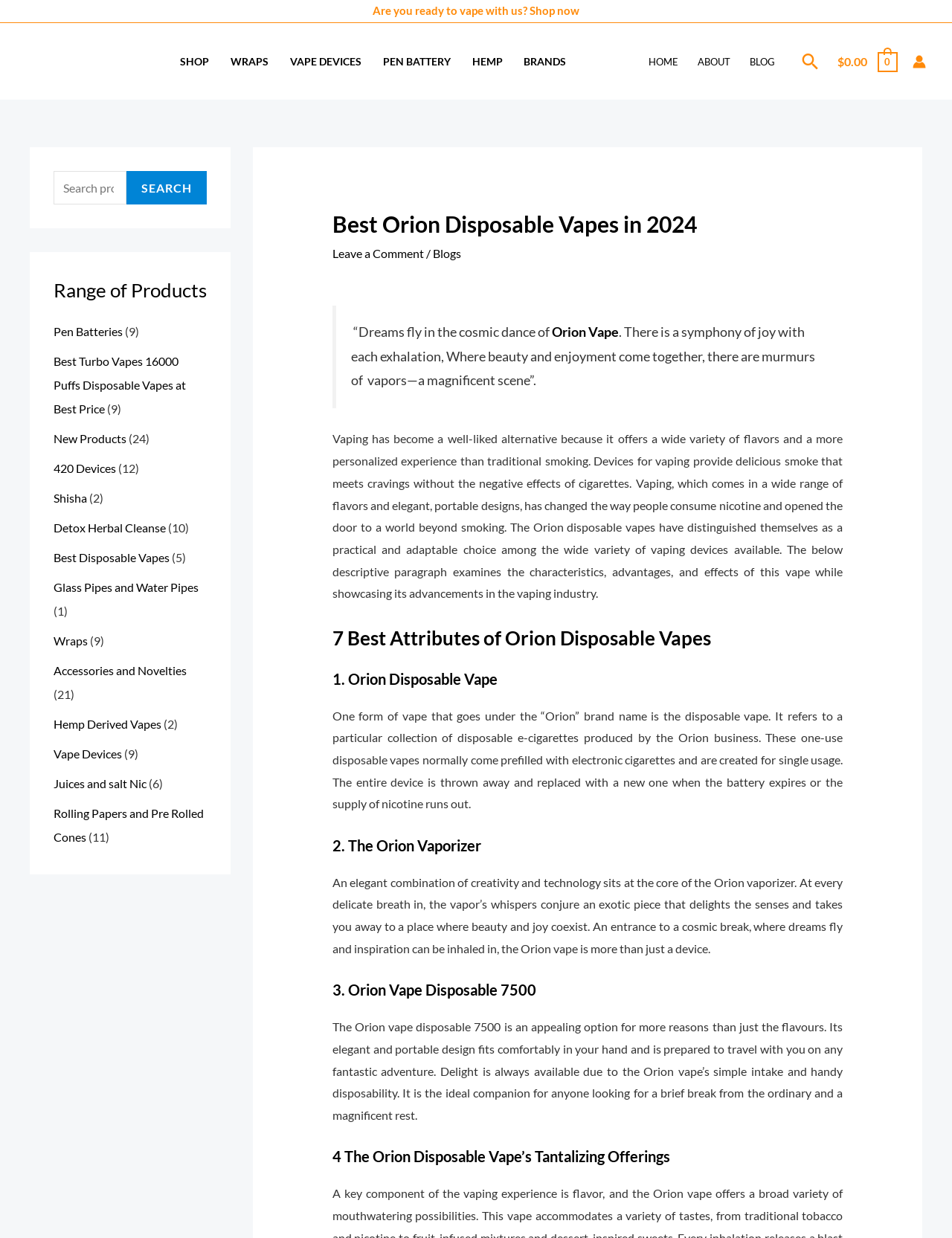Determine the bounding box coordinates of the region that needs to be clicked to achieve the task: "Read the blog".

[0.349, 0.199, 0.445, 0.21]